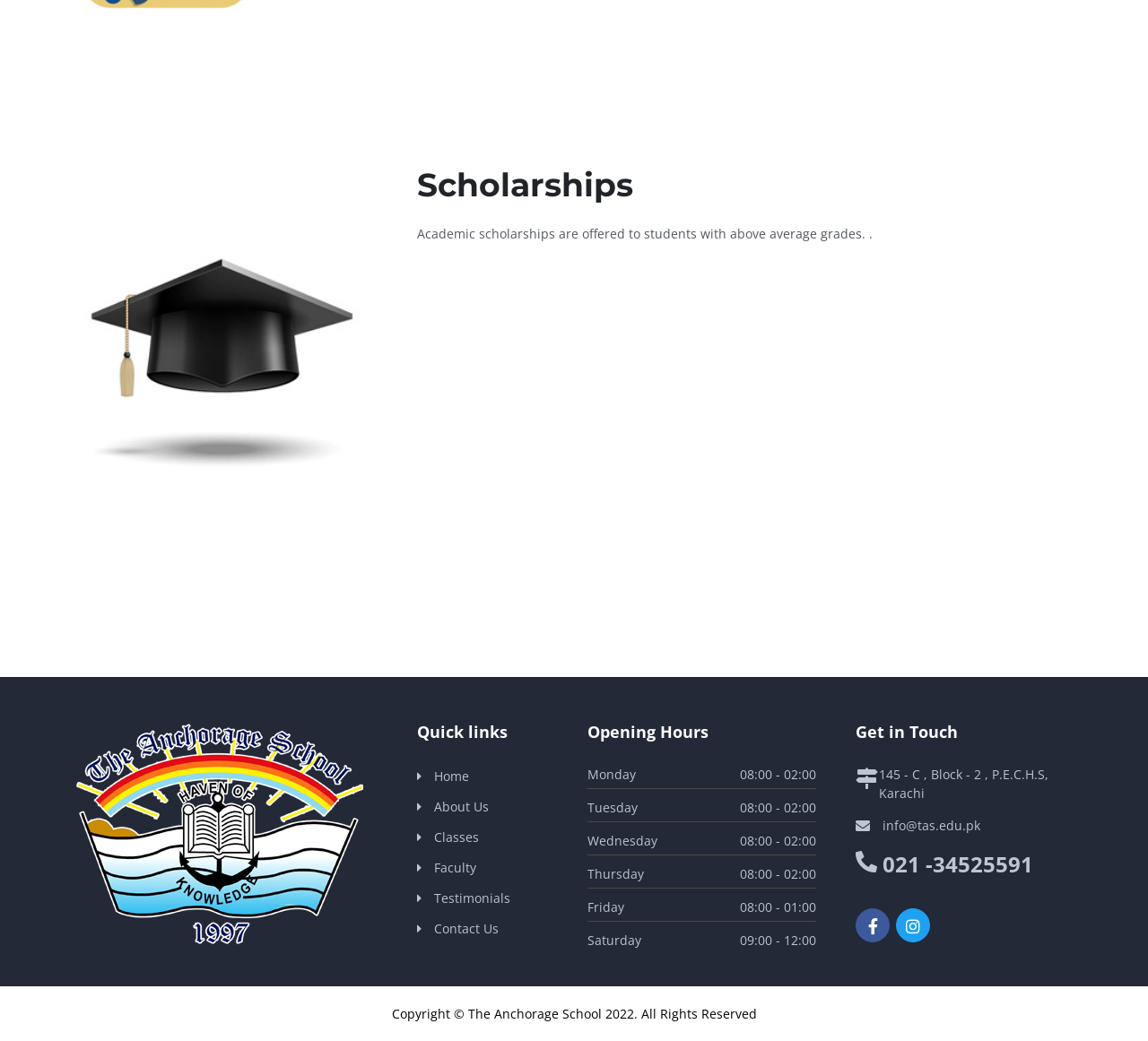How many links are there in the Quick links section?
Please provide a single word or phrase as your answer based on the screenshot.

6